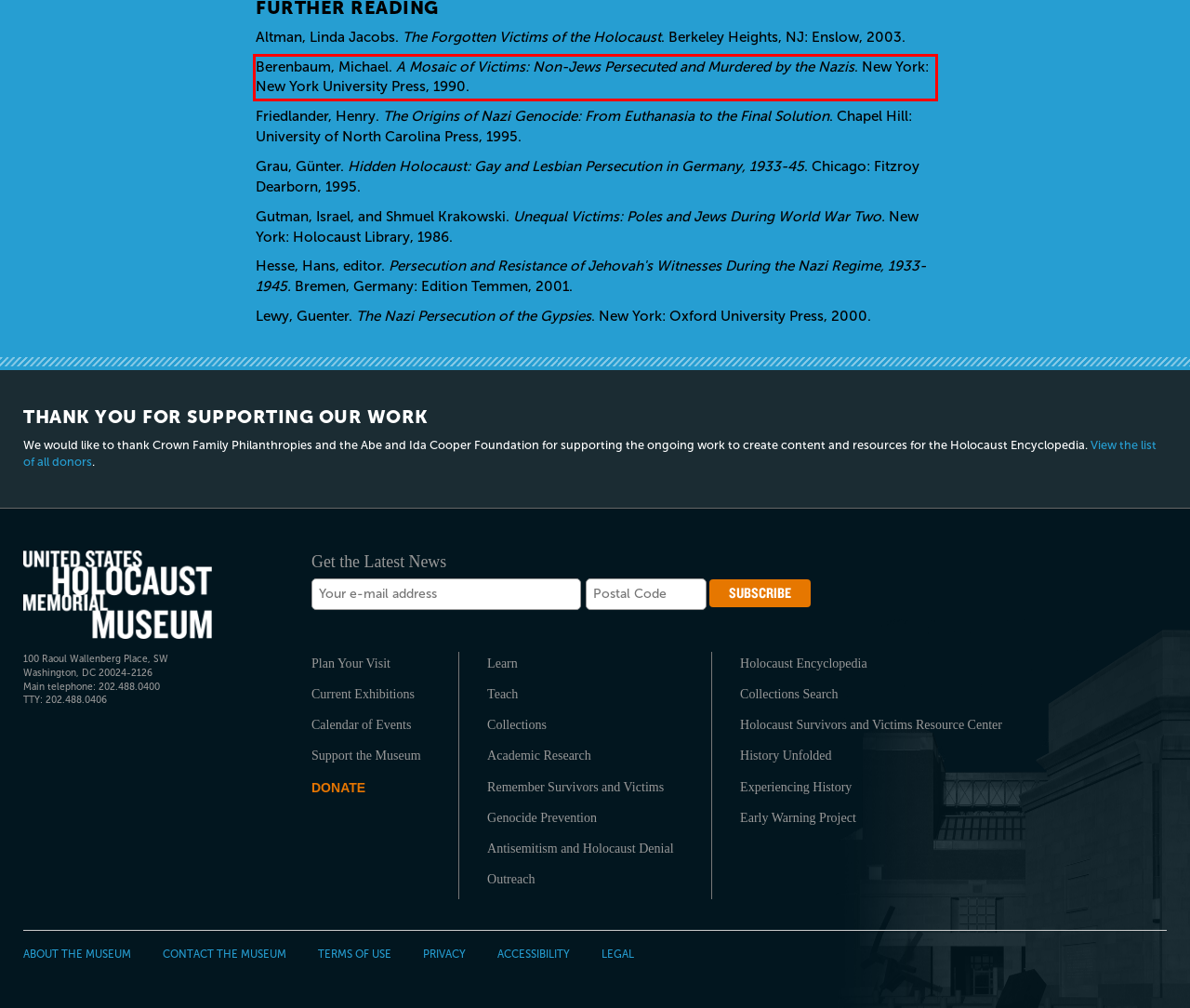Examine the screenshot of the webpage, locate the red bounding box, and generate the text contained within it.

Berenbaum, Michael. A Mosaic of Victims: Non-Jews Persecuted and Murdered by the Nazis. New York: New York University Press, 1990.